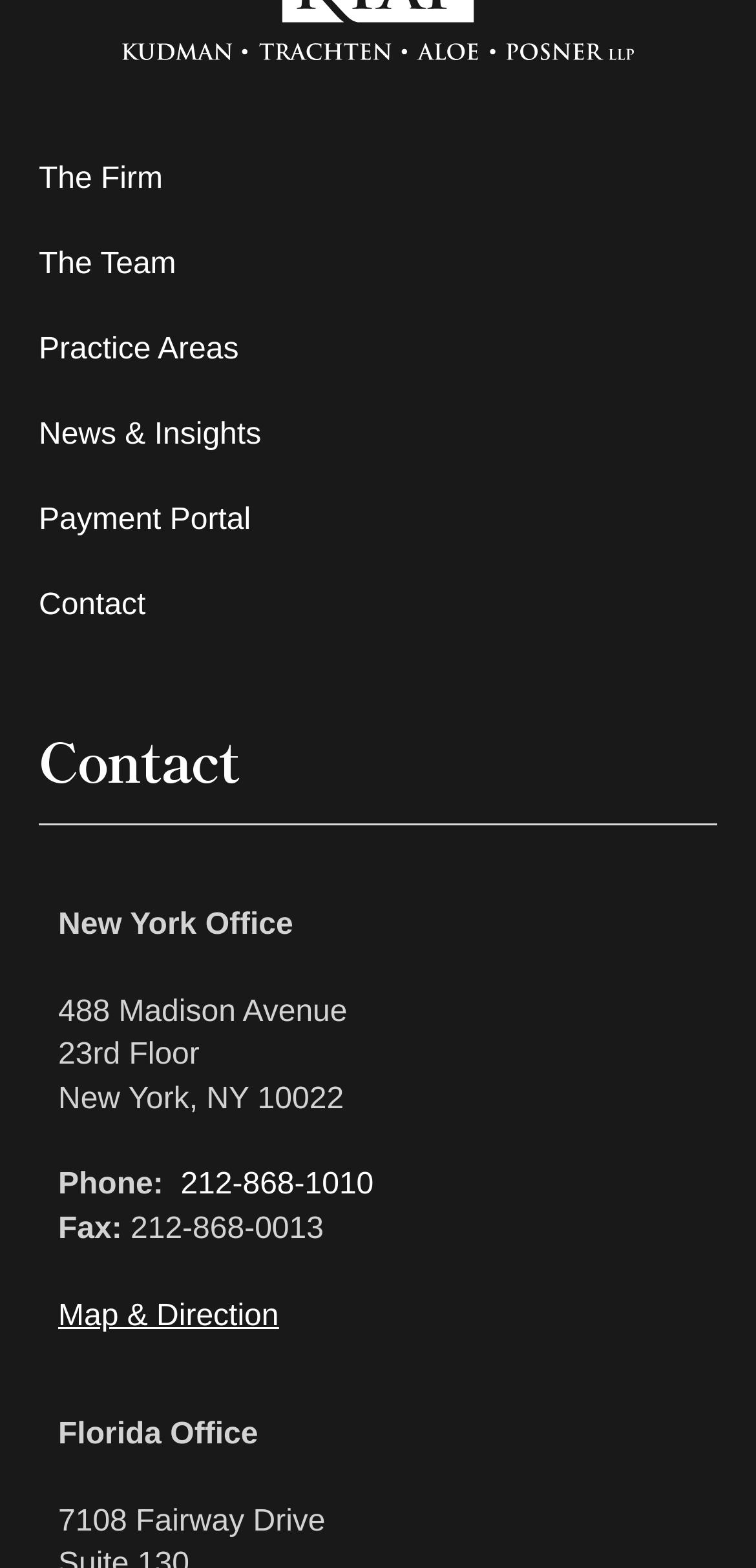What is the link to get directions to the New York office?
Give a detailed and exhaustive answer to the question.

I looked for a link to get directions to the New York office and found the link 'Map & Direction', which is likely the link to get directions to the New York office.